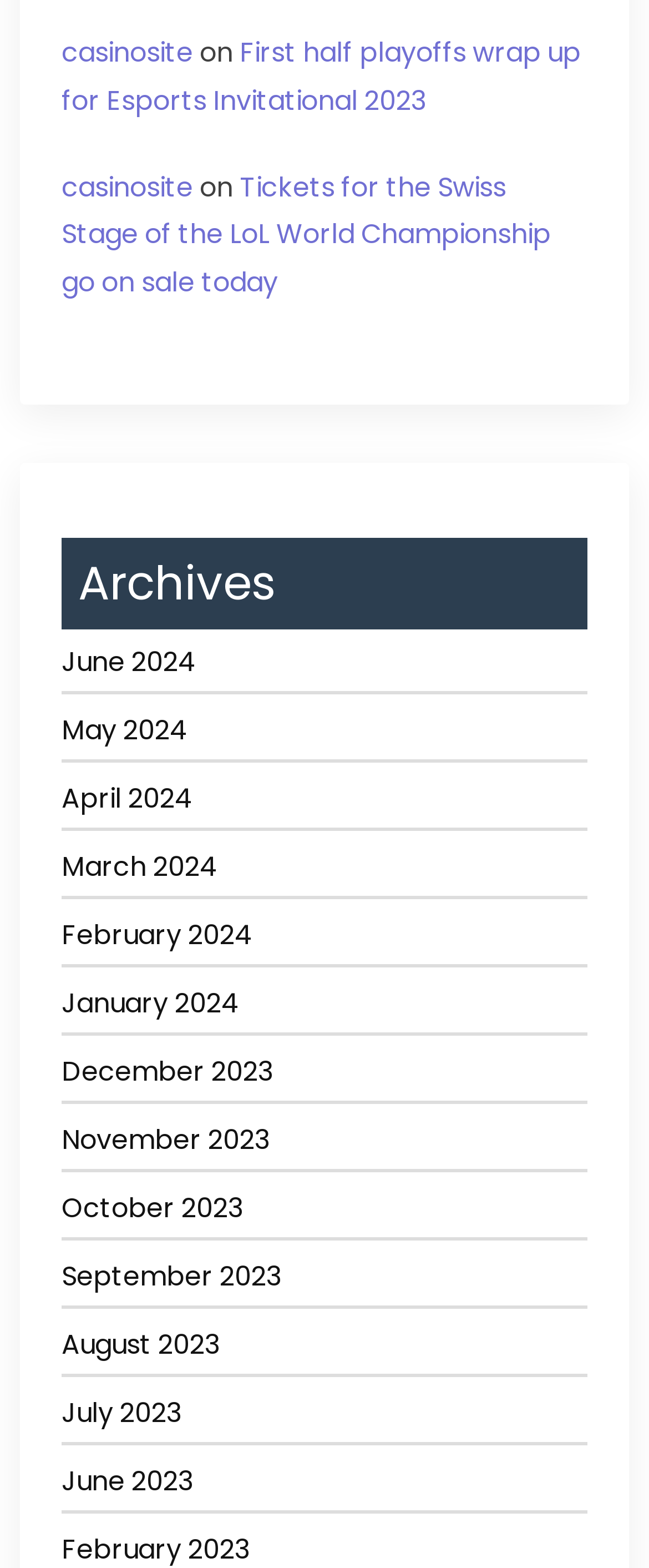Answer the question using only a single word or phrase: 
What is the text of the second link in the first article section?

on